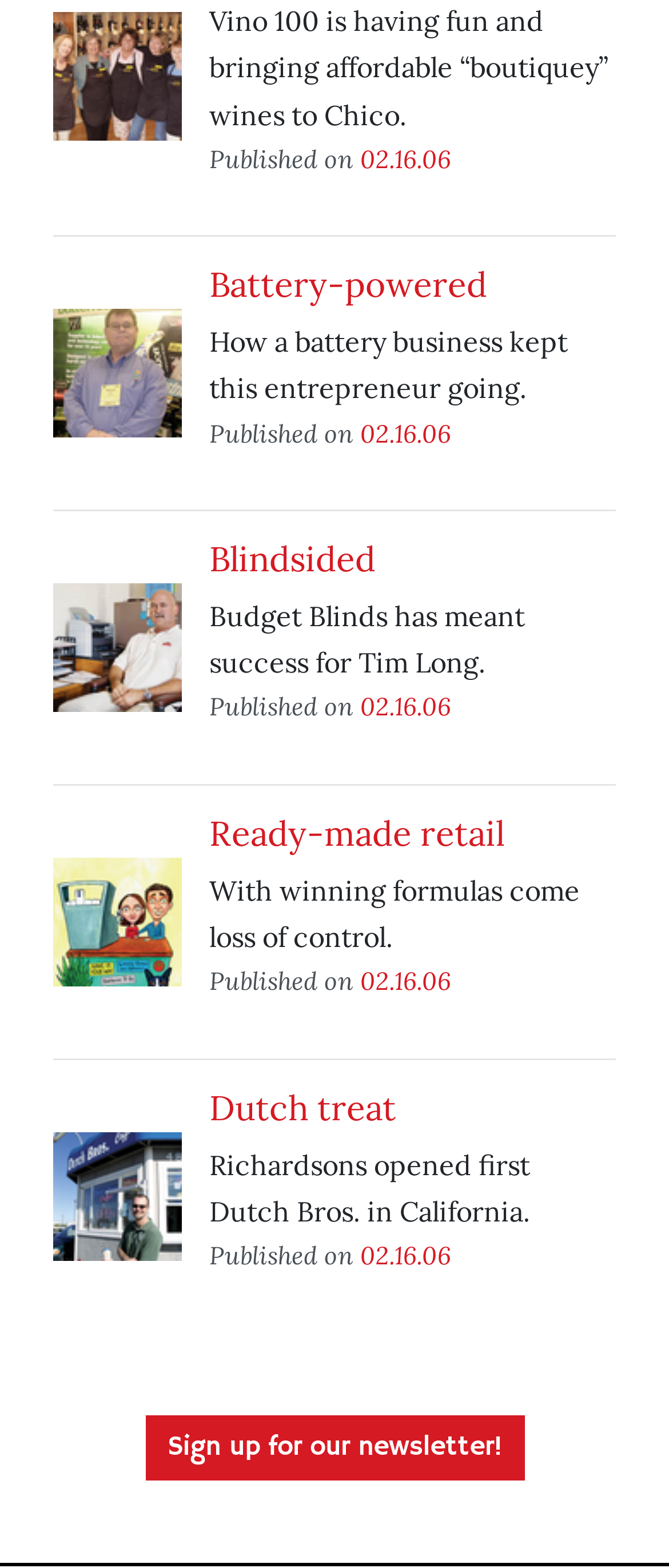Determine the bounding box coordinates of the UI element that matches the following description: "parent_node: A wine time". The coordinates should be four float numbers between 0 and 1 in the format [left, top, right, bottom].

[0.079, 0.007, 0.313, 0.089]